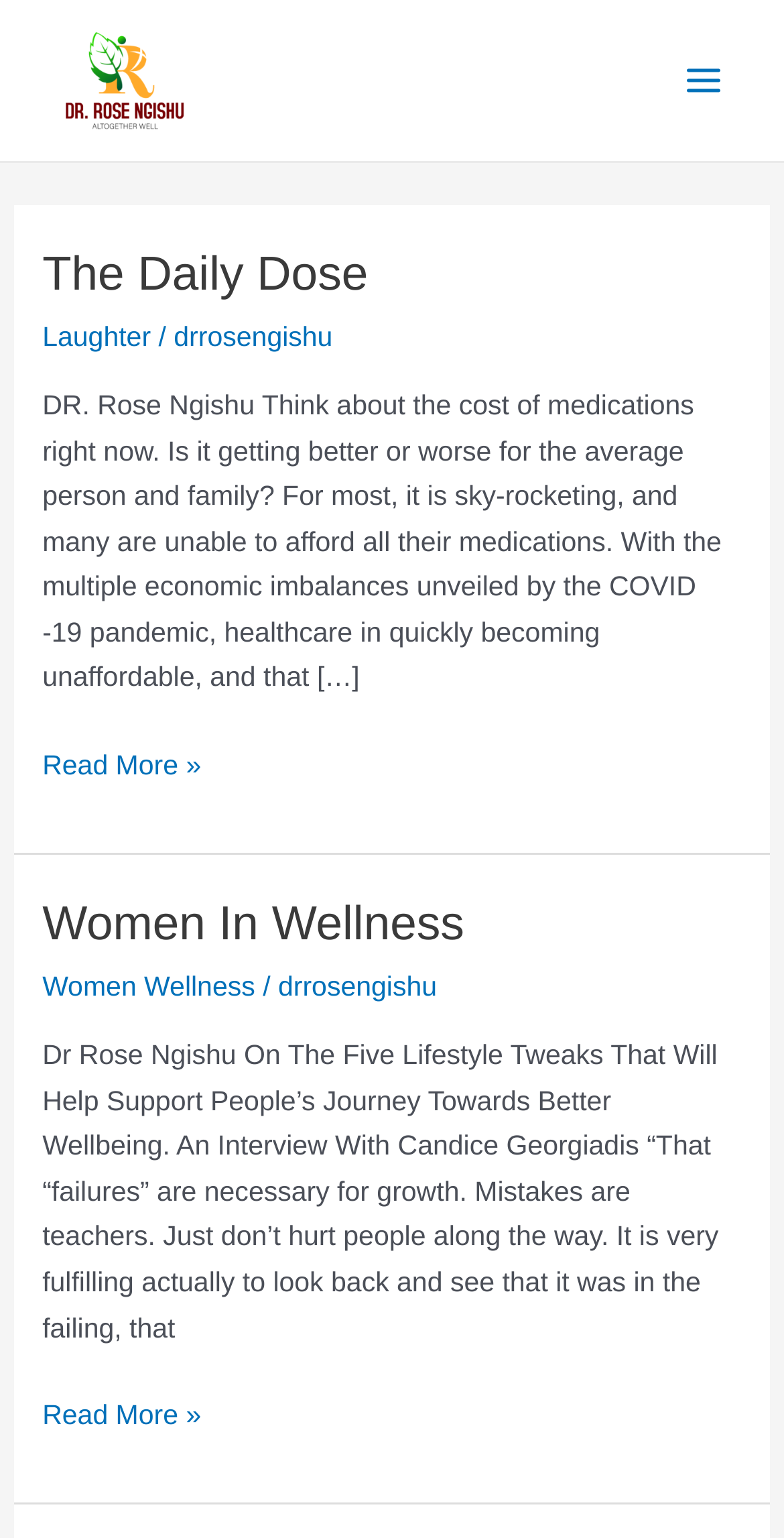Find the bounding box coordinates for the UI element whose description is: "The Daily Dose". The coordinates should be four float numbers between 0 and 1, in the format [left, top, right, bottom].

[0.054, 0.162, 0.469, 0.196]